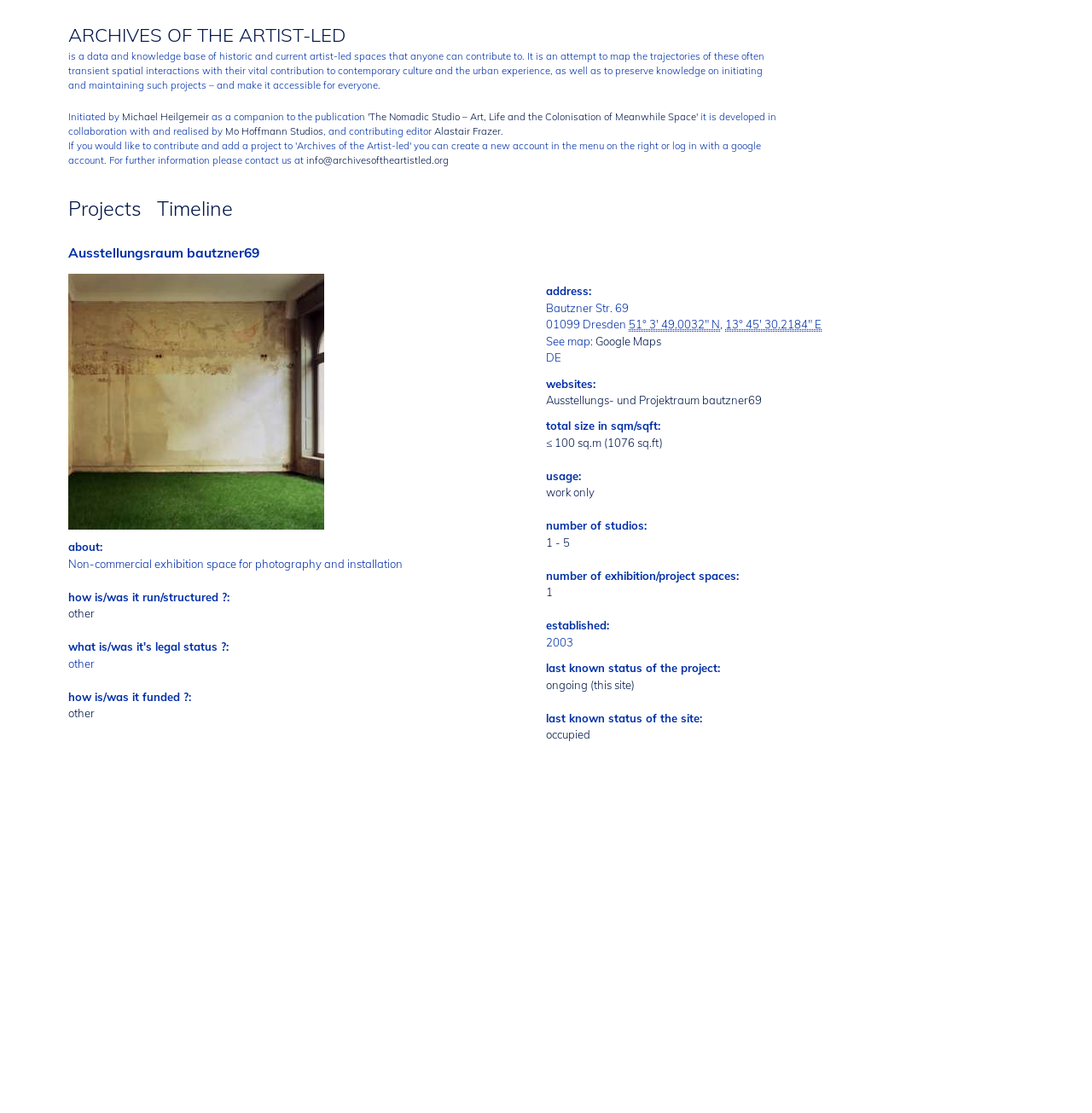Find and indicate the bounding box coordinates of the region you should select to follow the given instruction: "Visit 'ARCHIVES OF THE ARTIST-LED'".

[0.062, 0.021, 0.316, 0.042]